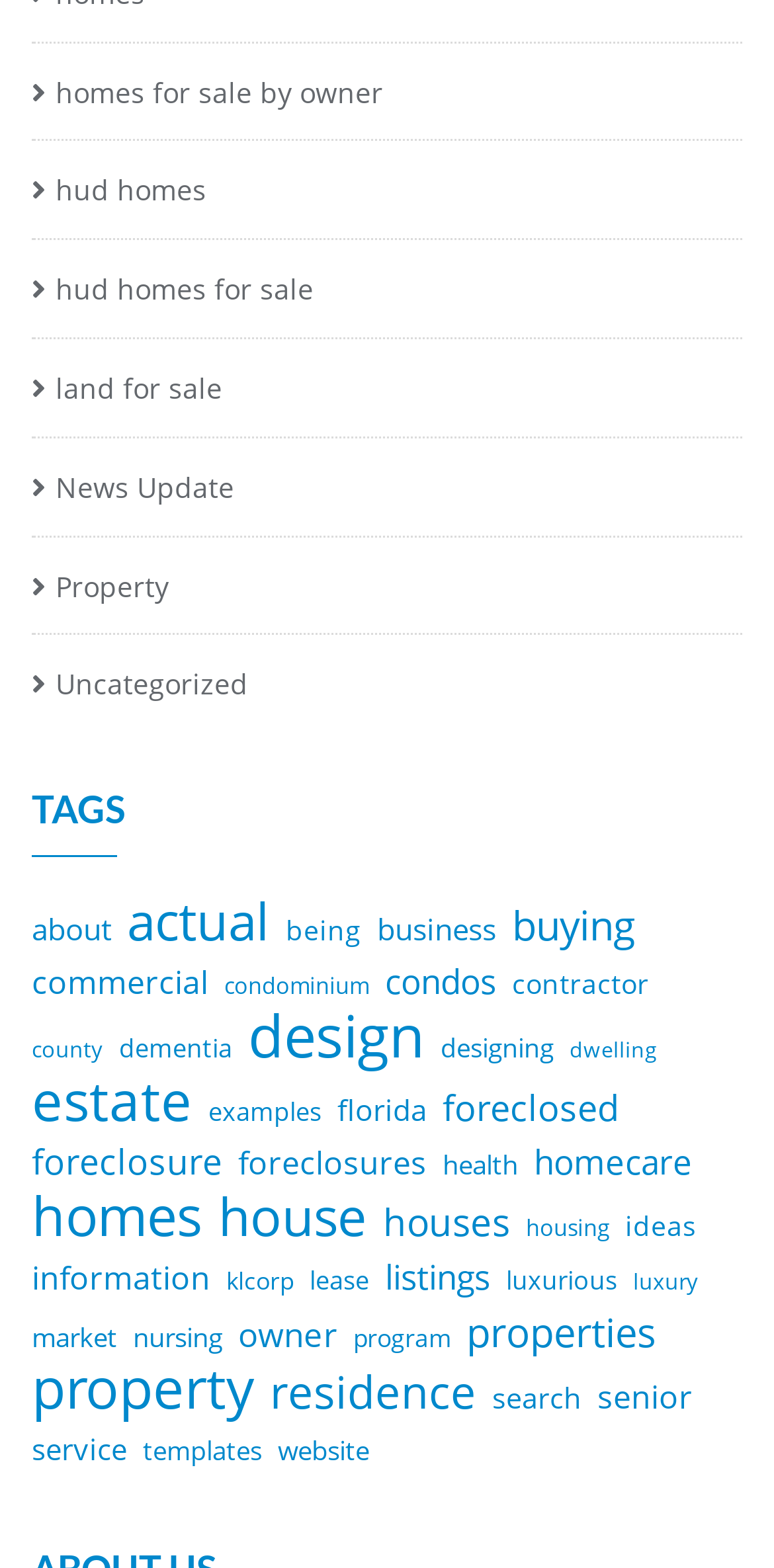Predict the bounding box of the UI element that fits this description: "hud homes for sale".

[0.041, 0.166, 0.405, 0.205]